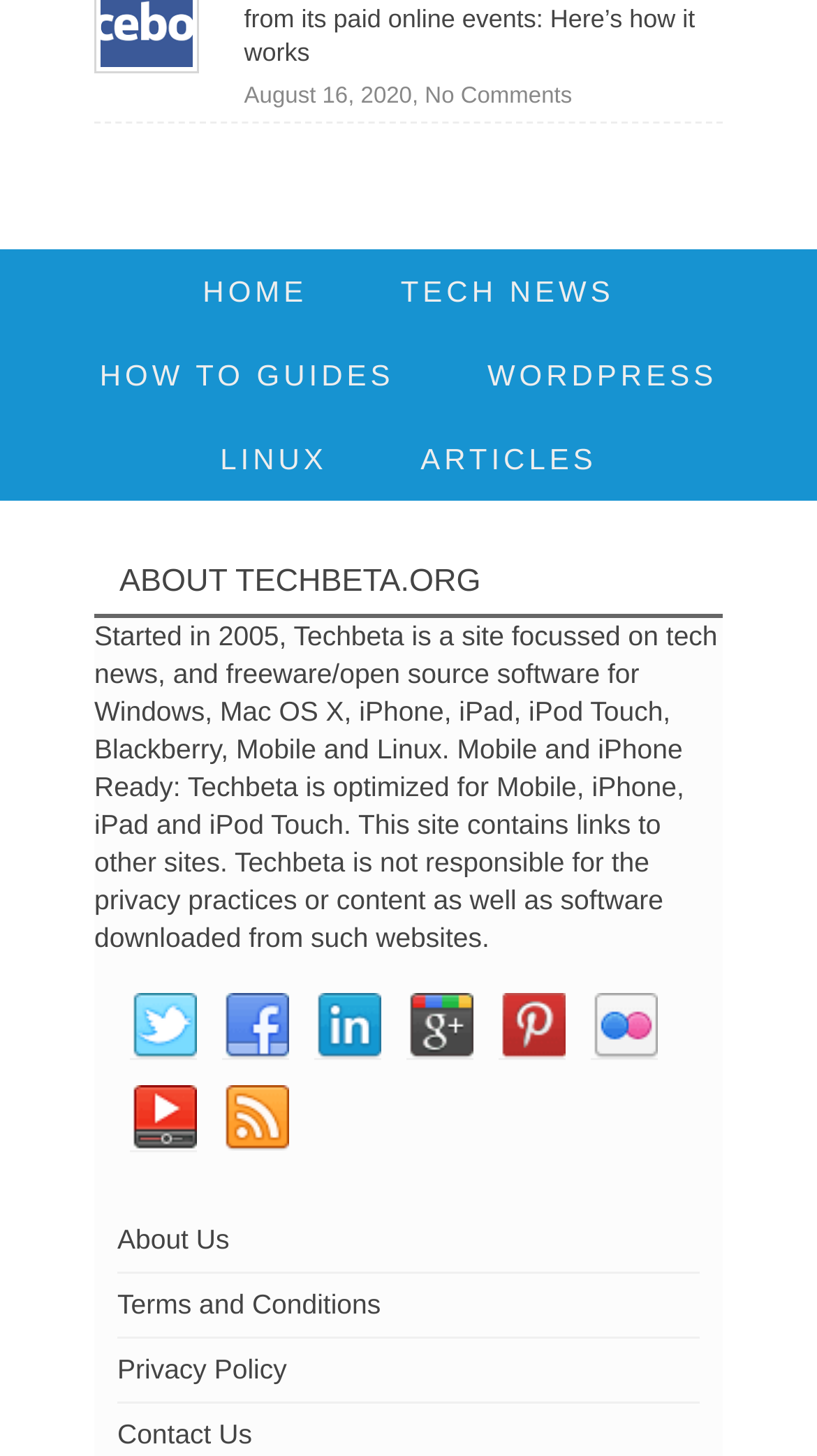Identify the bounding box coordinates for the element you need to click to achieve the following task: "Go to the HOME page". The coordinates must be four float values ranging from 0 to 1, formatted as [left, top, right, bottom].

[0.197, 0.171, 0.428, 0.229]